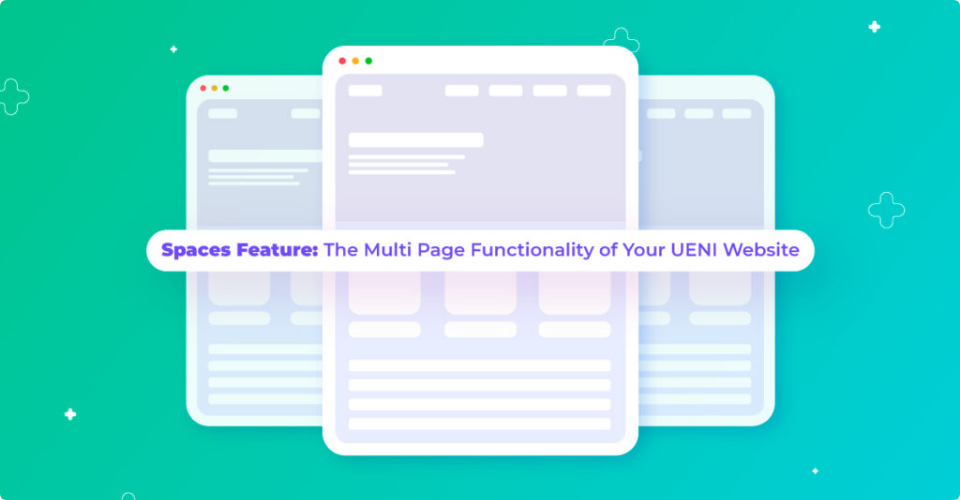How many pages are stacked in the foreground?
Give a single word or phrase answer based on the content of the image.

Three